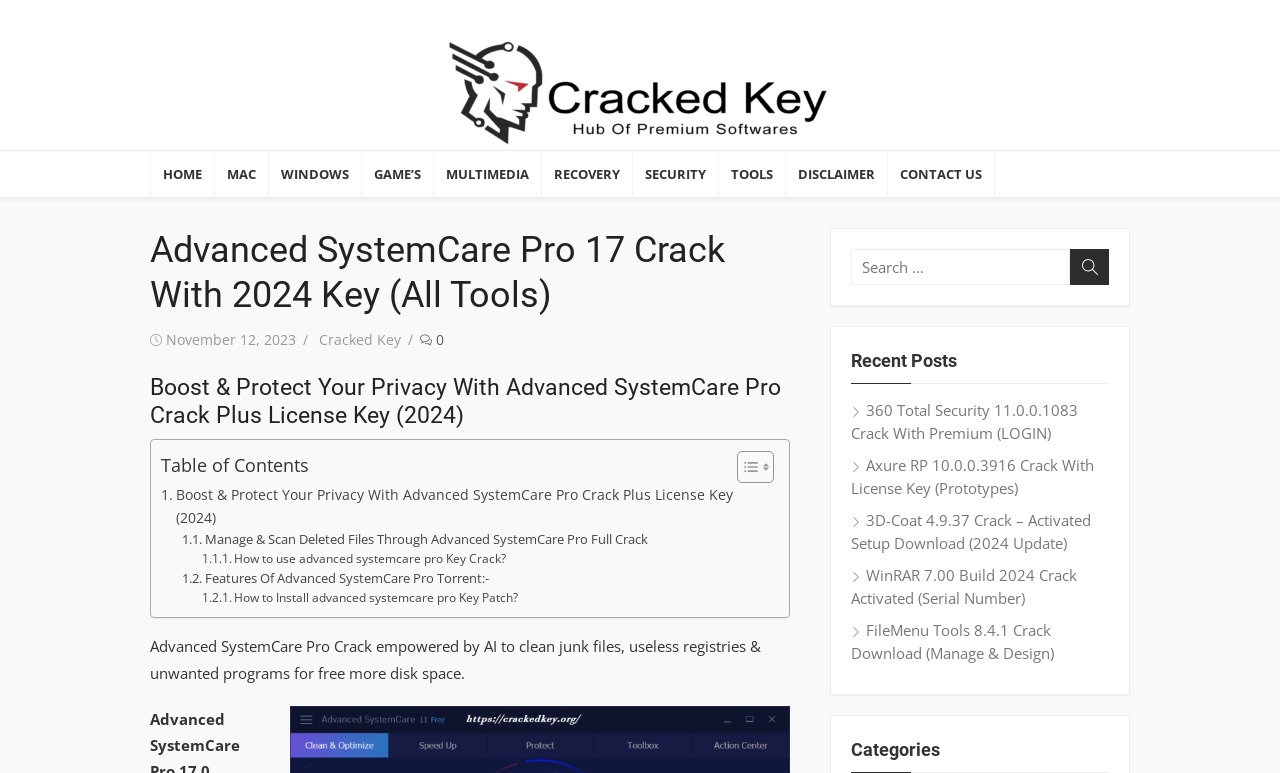How many links are in the navigation menu?
Could you give a comprehensive explanation in response to this question?

I counted the links in the navigation menu by looking at the elements with IDs 245 to 254, which are all links. There are 11 links in total, including 'HOME', 'MAC', 'WINDOWS', and others.